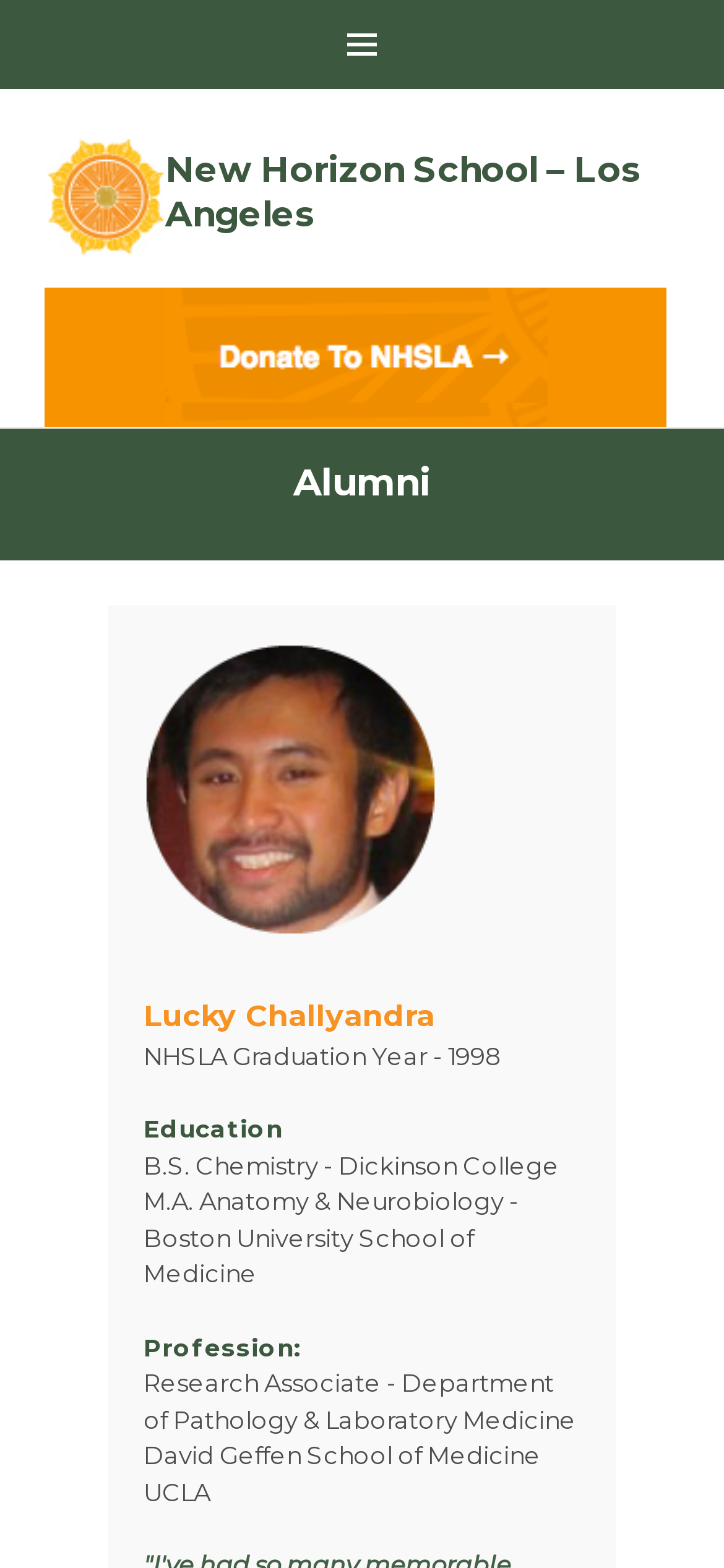Generate a thorough caption that explains the contents of the webpage.

The webpage is about an alumnus of New Horizon School - Los Angeles, with the title "Alumni - New Horizon School - Los Angeles" at the top. Below the title, there is a heading with a link to the school's website. 

On the left side, there is a sidebar with a toggle button at the very top. 

The main content is divided into sections. At the top, there is a profile picture of the alumnus, Lucky Challyandra, with their name written next to it. Below the profile picture, there is a section about their graduation year, which is 1998. 

Following this, there is an education section, which lists their academic background, including a Bachelor of Science in Chemistry from Dickinson College and a Master of Arts in Anatomy & Neurobiology from Boston University School of Medicine. 

Lastly, there is a profession section, which states that Lucky Challyandra is a Research Associate in the Department of Pathology & Laboratory Medicine at the David Geffen School of Medicine, UCLA.